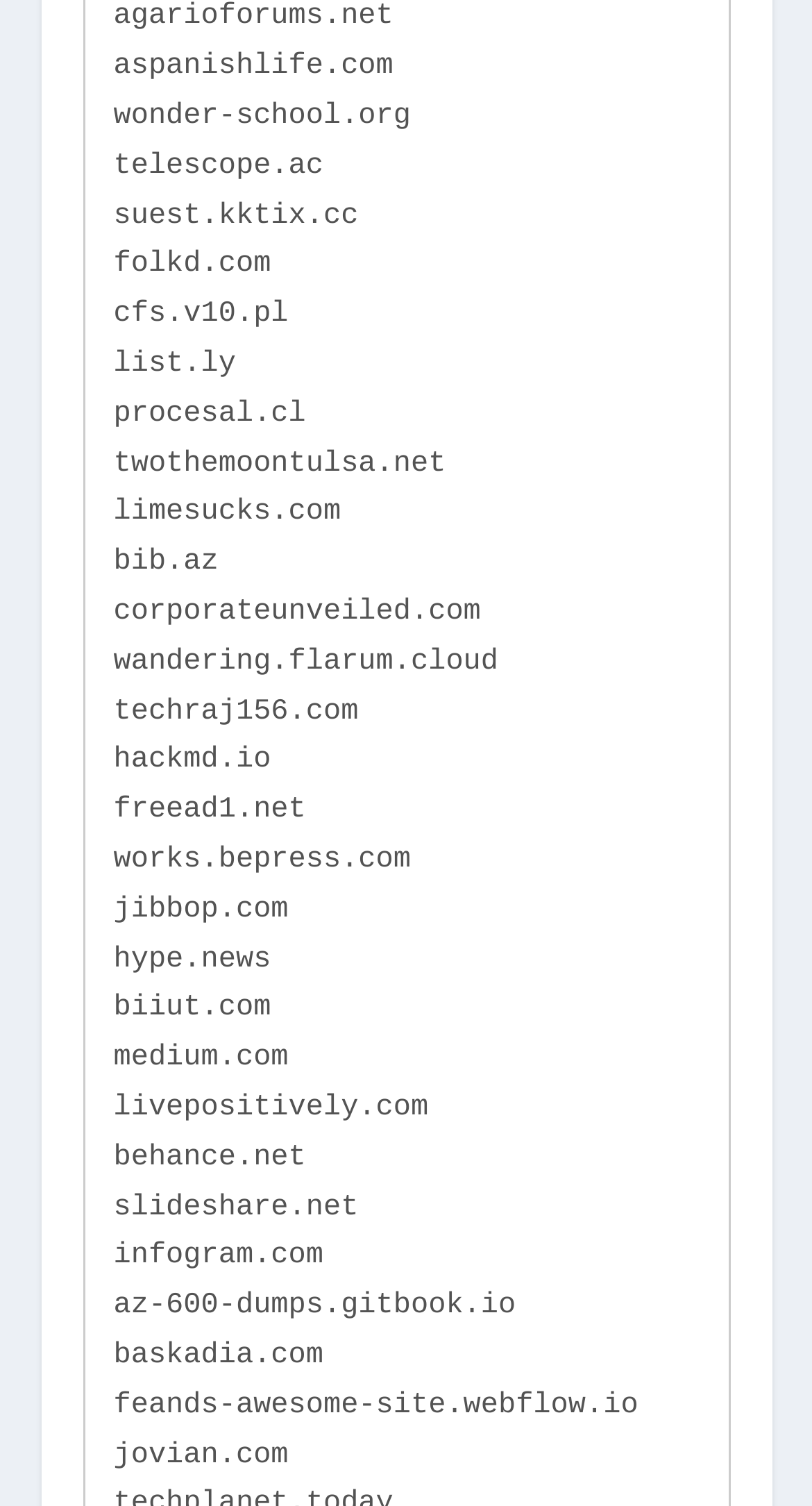Bounding box coordinates are specified in the format (top-left x, top-left y, bottom-right x, bottom-right y). All values are floating point numbers bounded between 0 and 1. Please provide the bounding box coordinate of the region this sentence describes: telescope.ac

[0.14, 0.099, 0.399, 0.122]